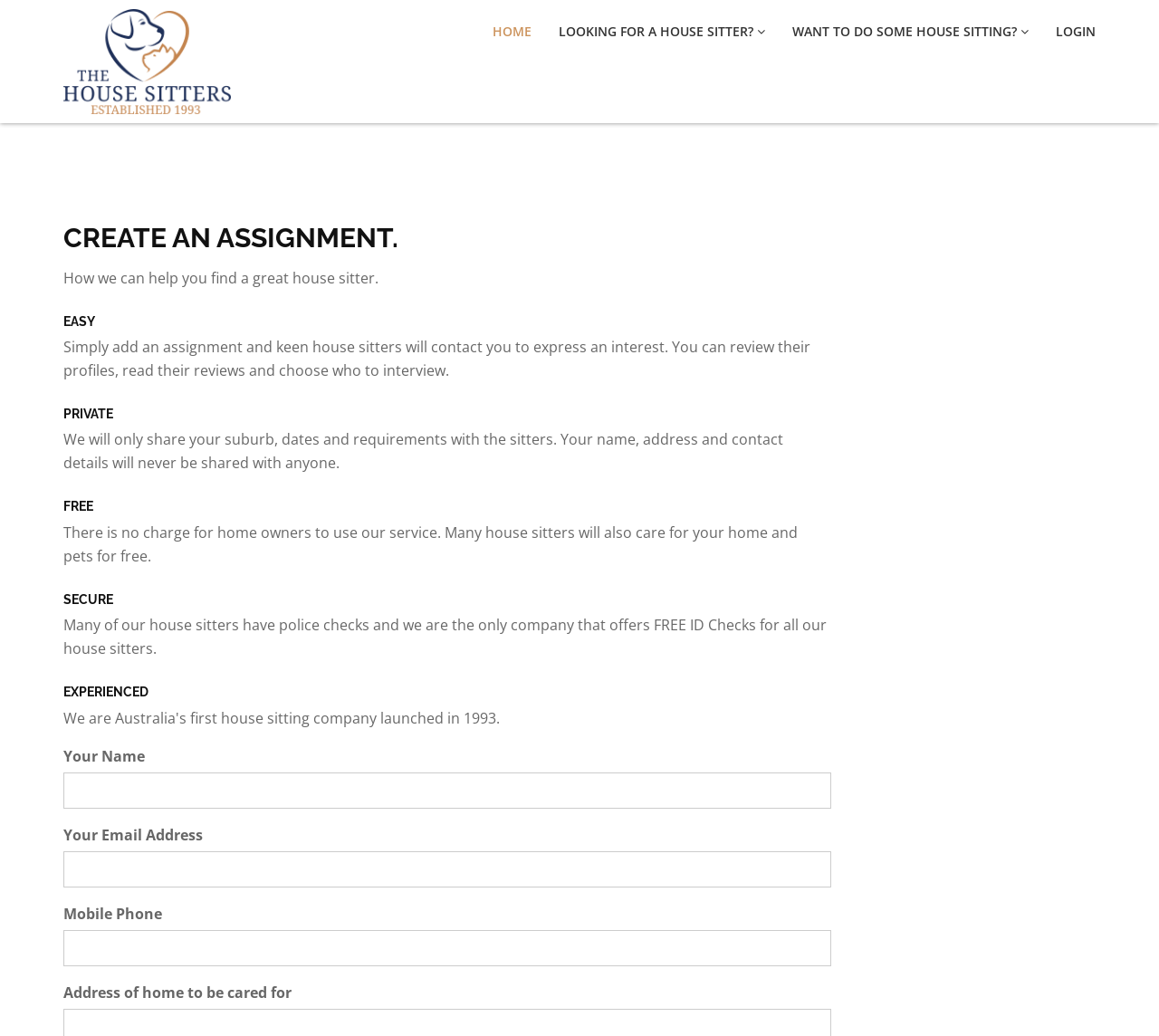Respond with a single word or phrase:
How do homeowners benefit from this service?

Free and secure